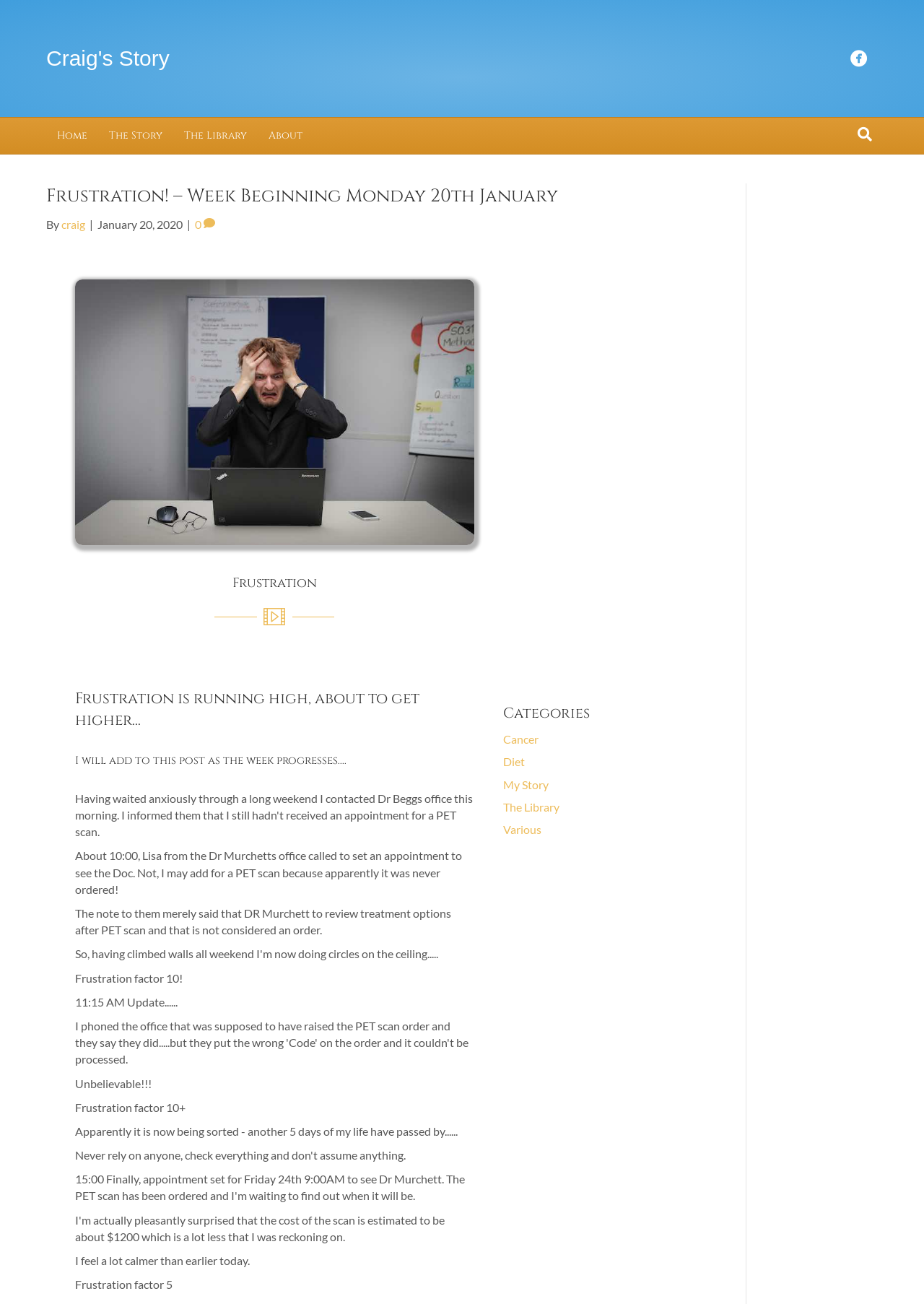Provide a one-word or short-phrase answer to the question:
What is the current frustration factor?

5